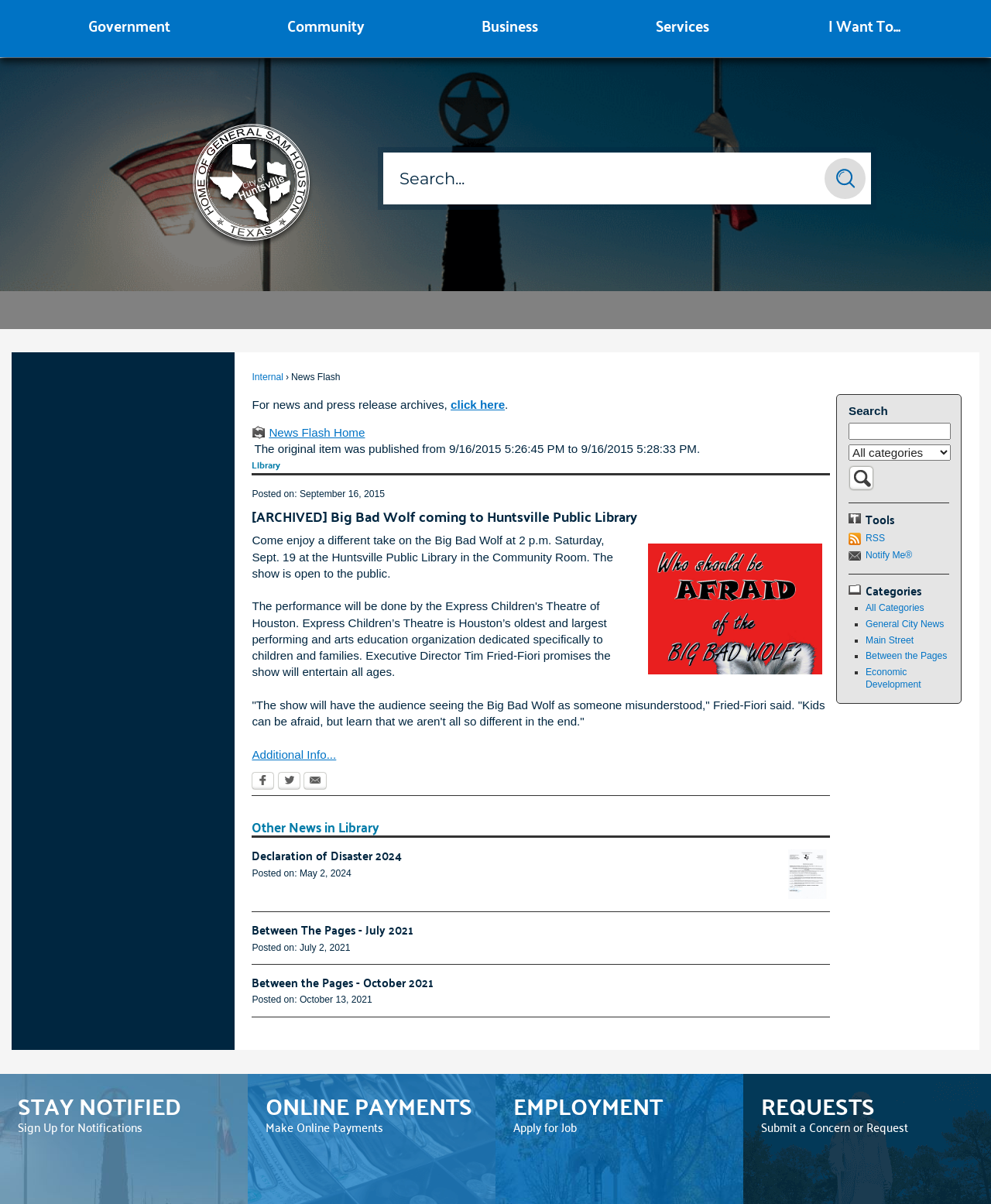Please identify the bounding box coordinates of the clickable area that will allow you to execute the instruction: "View more information about the 'Declaration of Disaster 2024' news".

[0.254, 0.701, 0.406, 0.72]